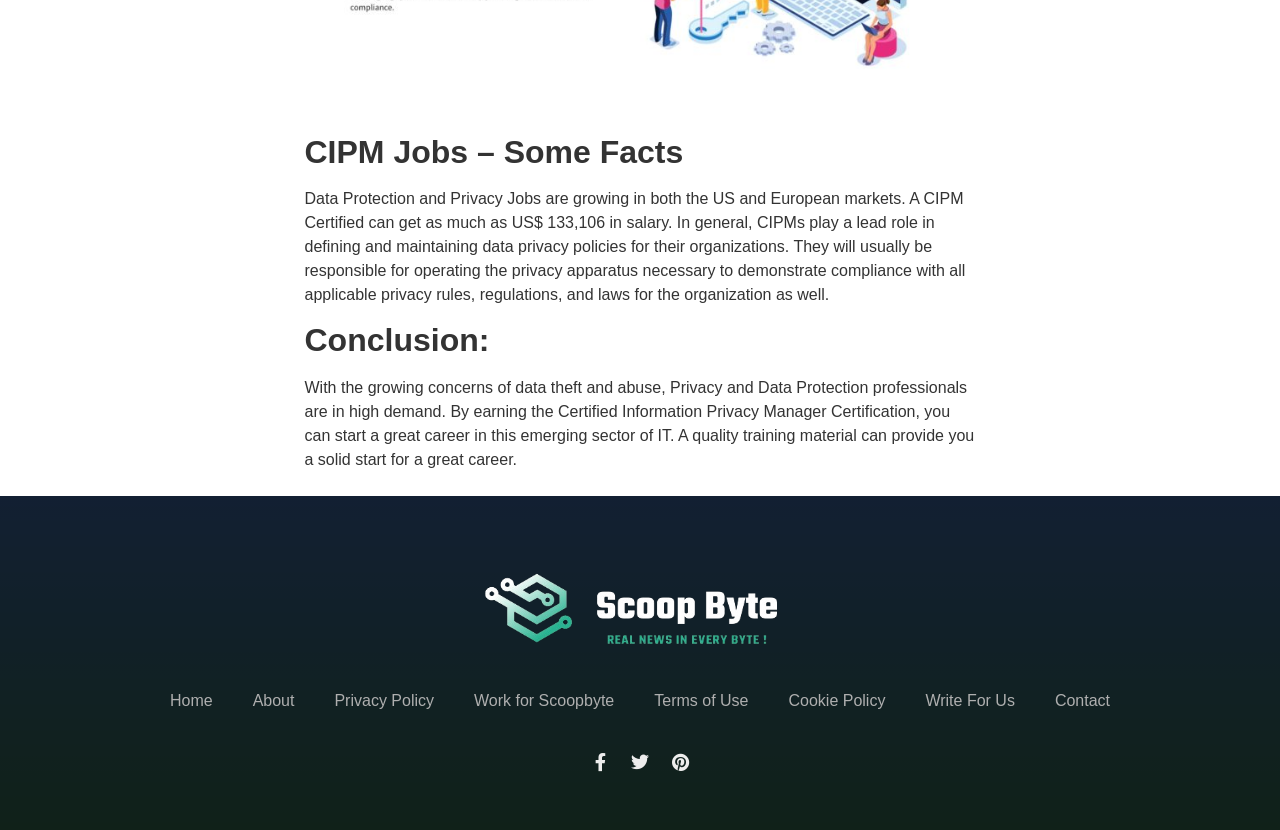What is the salary range for a CIPM Certified professional?
Based on the image, respond with a single word or phrase.

US$ 133,106